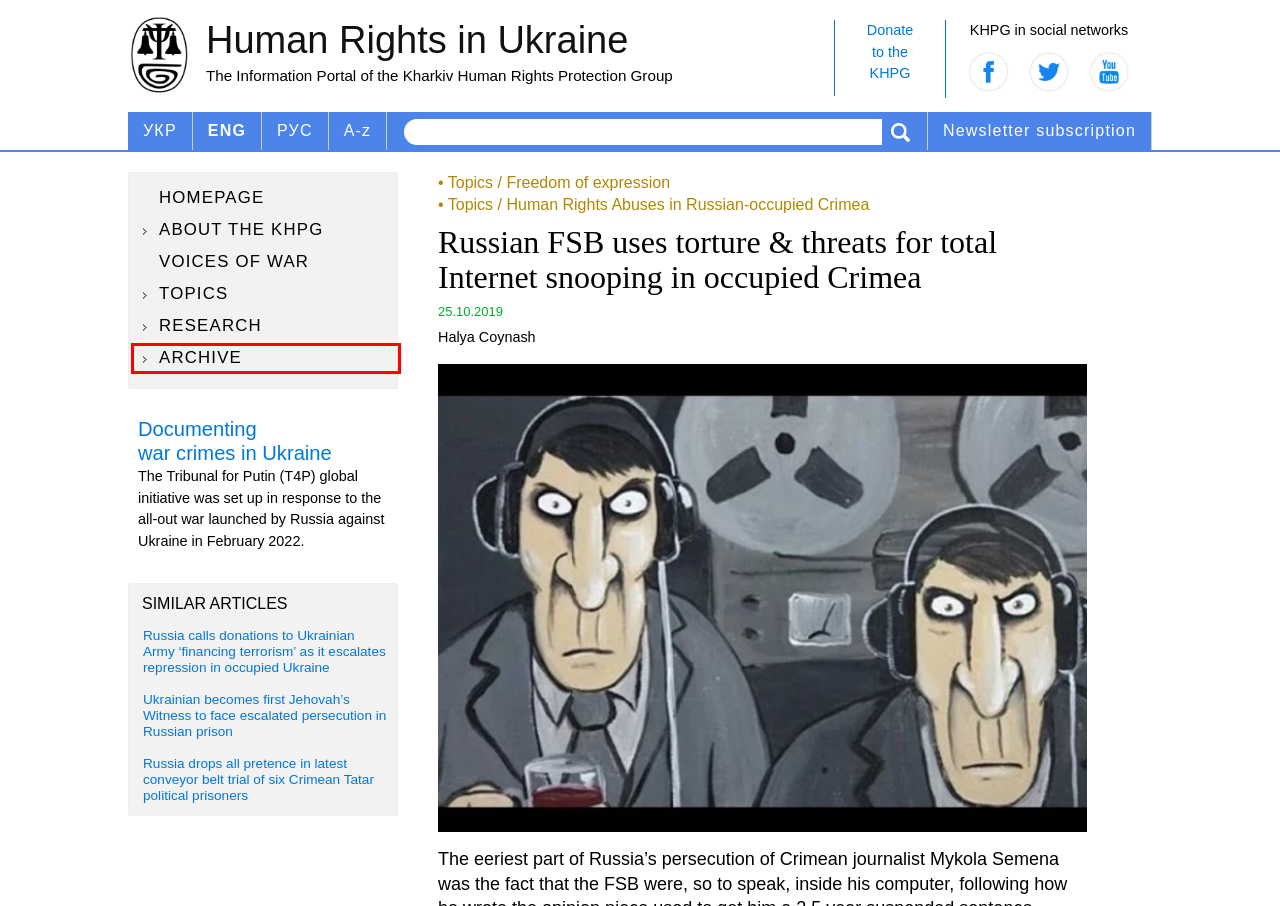Look at the screenshot of a webpage, where a red bounding box highlights an element. Select the best description that matches the new webpage after clicking the highlighted element. Here are the candidates:
A. Topics
B. About the KHPG
C. Права людини в Україні — сайт Харківської правозахисної групи
D. Archive
E. Research
F. Ukrainian becomes first Jehovah’s Witness to face escalated persecution in Russian prison
G. Права человека в Украине — сайт Харьковской правозащитной группы
H. Russia drops all pretence in latest conveyor belt trial of six Crimean Tatar political prisoners

D